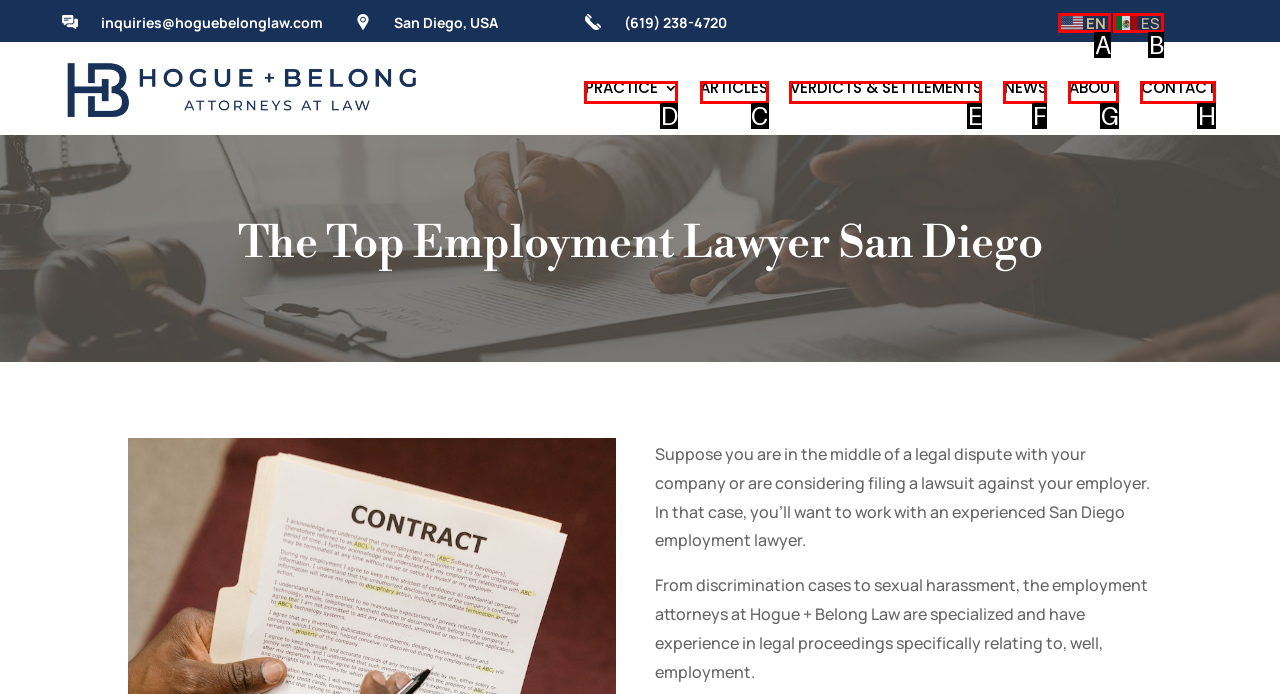Identify the letter of the UI element I need to click to carry out the following instruction: Read articles

C